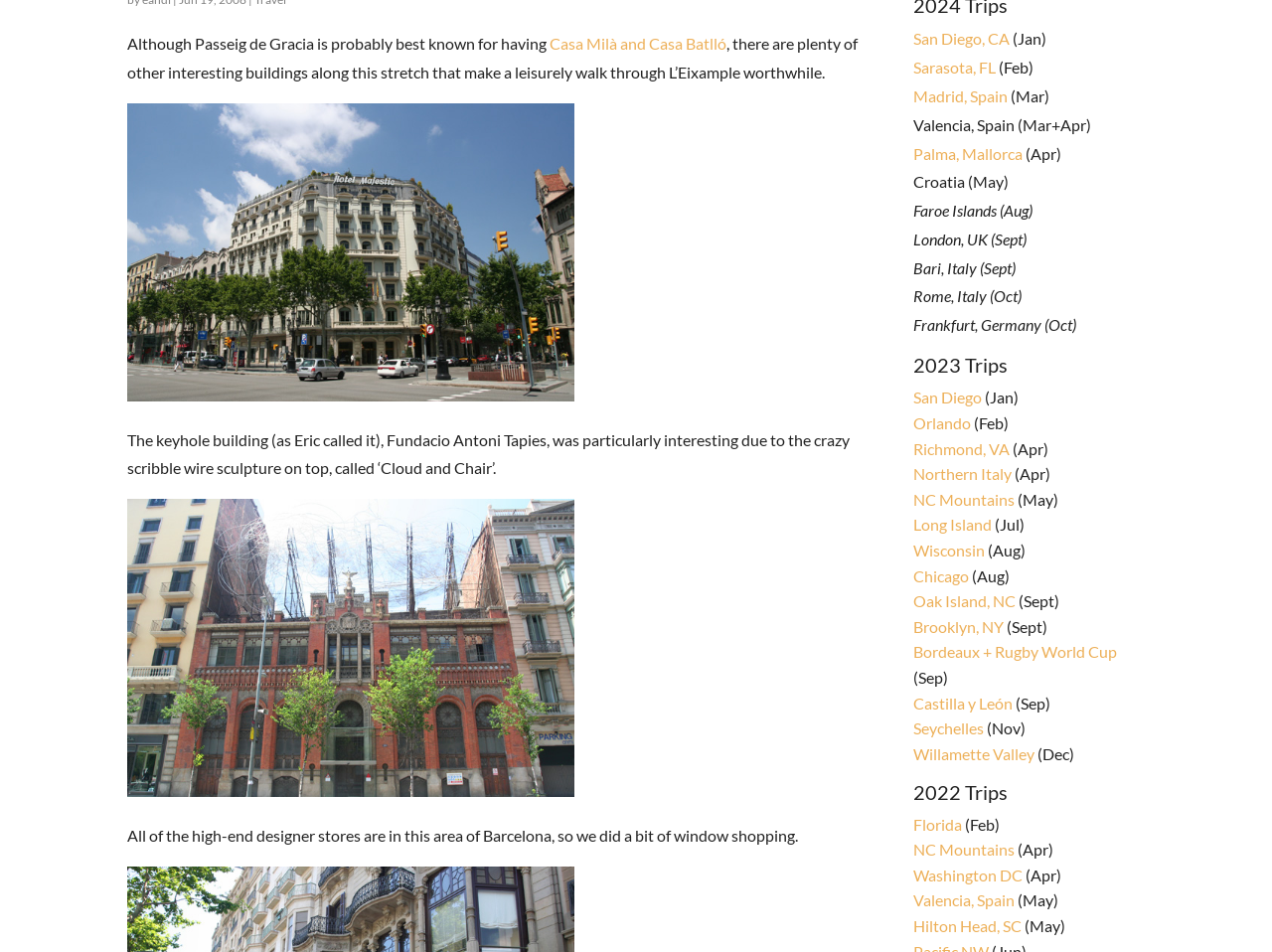From the webpage screenshot, identify the region described by Northern Italy. Provide the bounding box coordinates as (top-left x, top-left y, bottom-right x, bottom-right y), with each value being a floating point number between 0 and 1.

[0.718, 0.488, 0.795, 0.508]